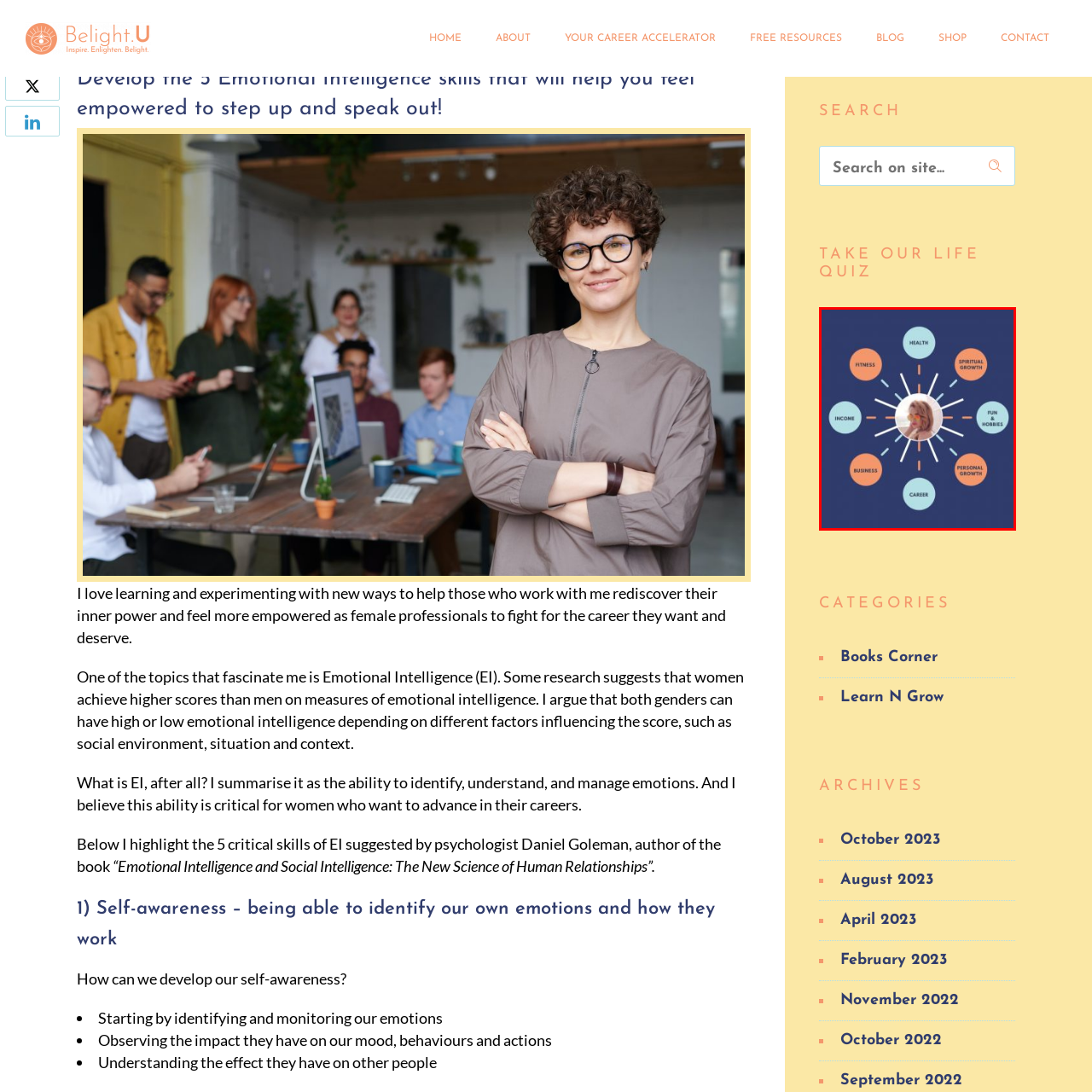What is the purpose of the radiating lines in the image?
Analyze the image inside the red bounding box and provide a one-word or short-phrase answer to the question.

To illustrate connections